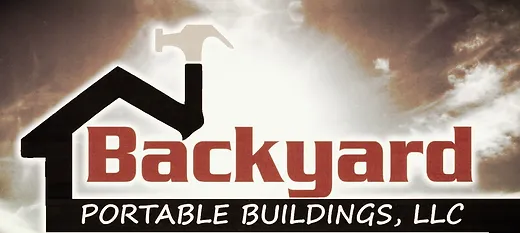Use the information in the screenshot to answer the question comprehensively: What type of font is used for 'Portable Buildings, LLC'?

The logo of Backyard Portable Buildings, LLC presents 'Portable Buildings, LLC' in a more understated font, which contrasts with the bold font used for 'Backyard', effectively conveying the brand's focus on outdoor structures.